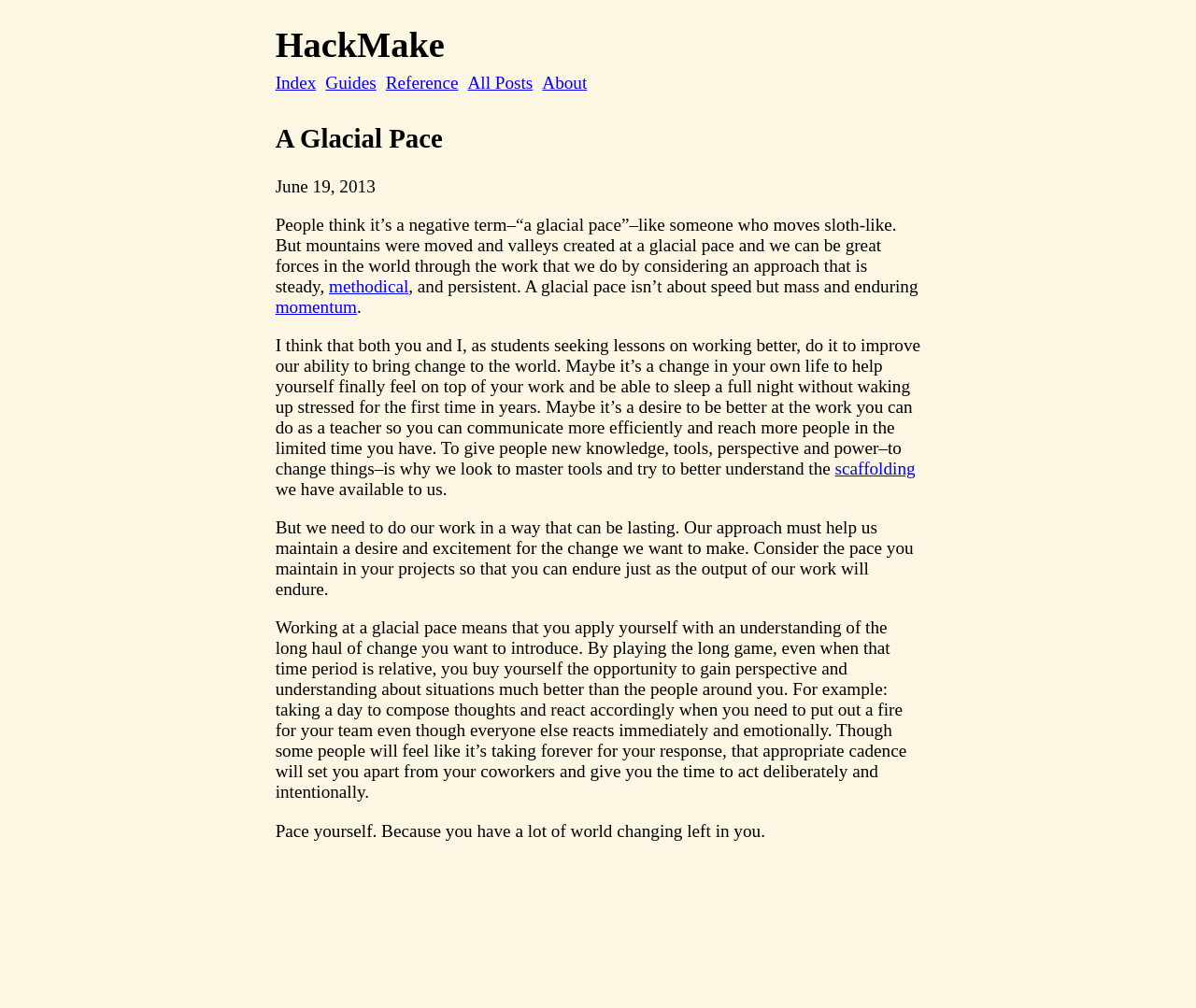Utilize the information from the image to answer the question in detail:
What is the date of the article?

The date of the article can be found in the StaticText element with bounding box coordinates [0.23, 0.175, 0.314, 0.194]. The text content of this element is 'June 19, 2013'.